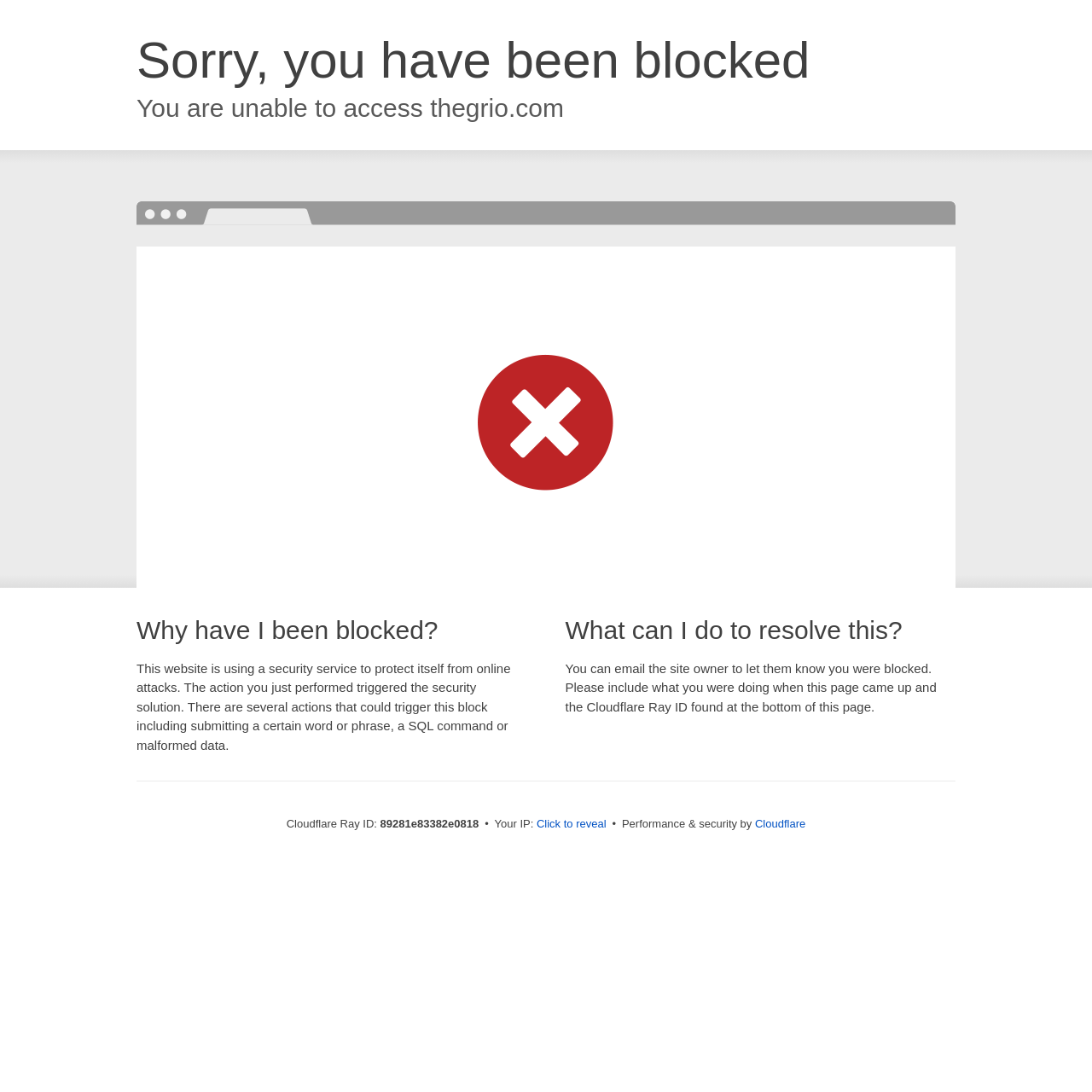What can be done to resolve the block?
Please give a detailed answer to the question using the information shown in the image.

The solution to resolve the block is mentioned in the static text 'You can email the site owner to let them know you were blocked. Please include what you were doing when this page came up and the Cloudflare Ray ID found at the bottom of this page.' which suggests that emailing the site owner can help resolve the block.